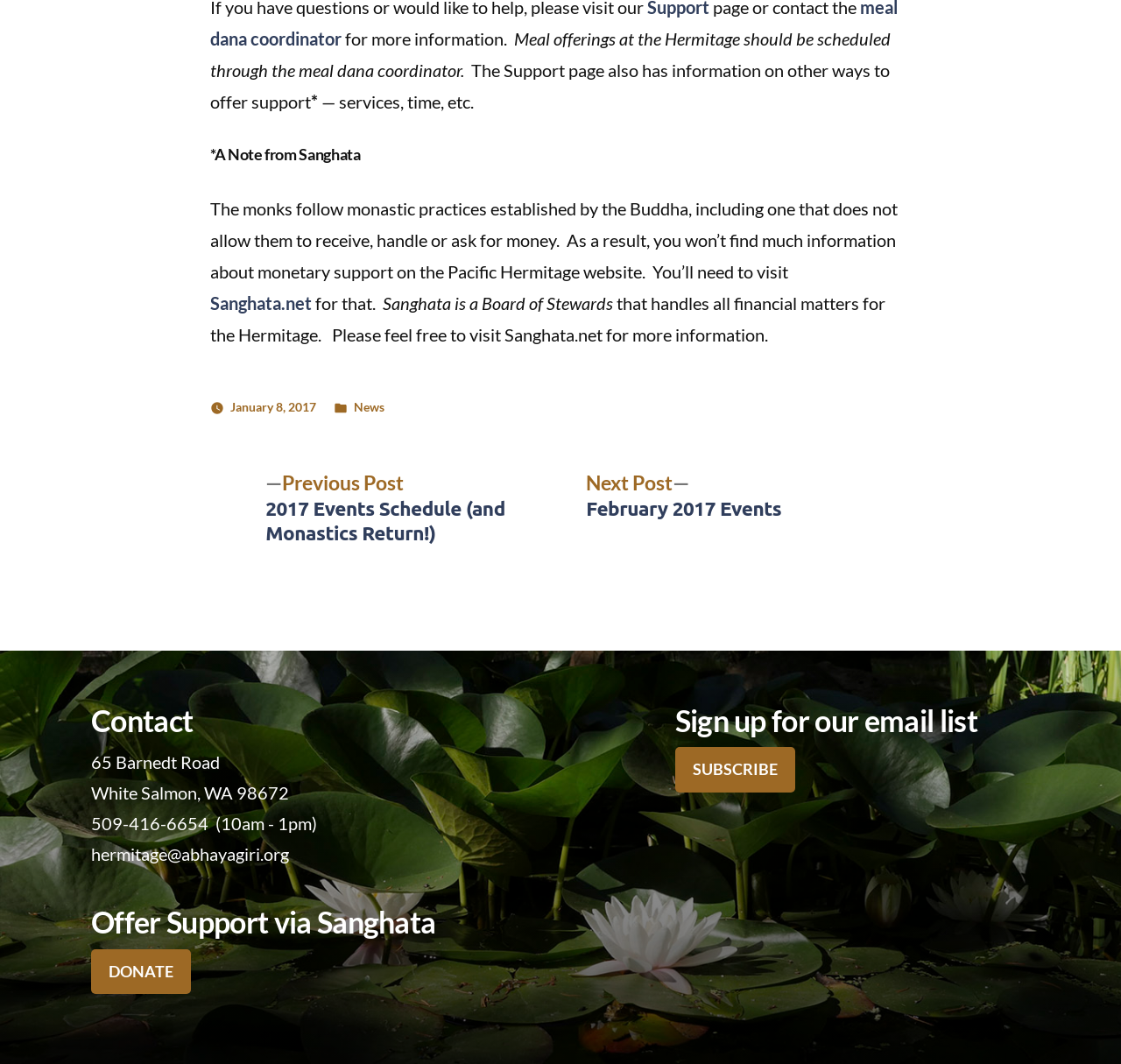Predict the bounding box coordinates for the UI element described as: "BeeVA". The coordinates should be four float numbers between 0 and 1, presented as [left, top, right, bottom].

None